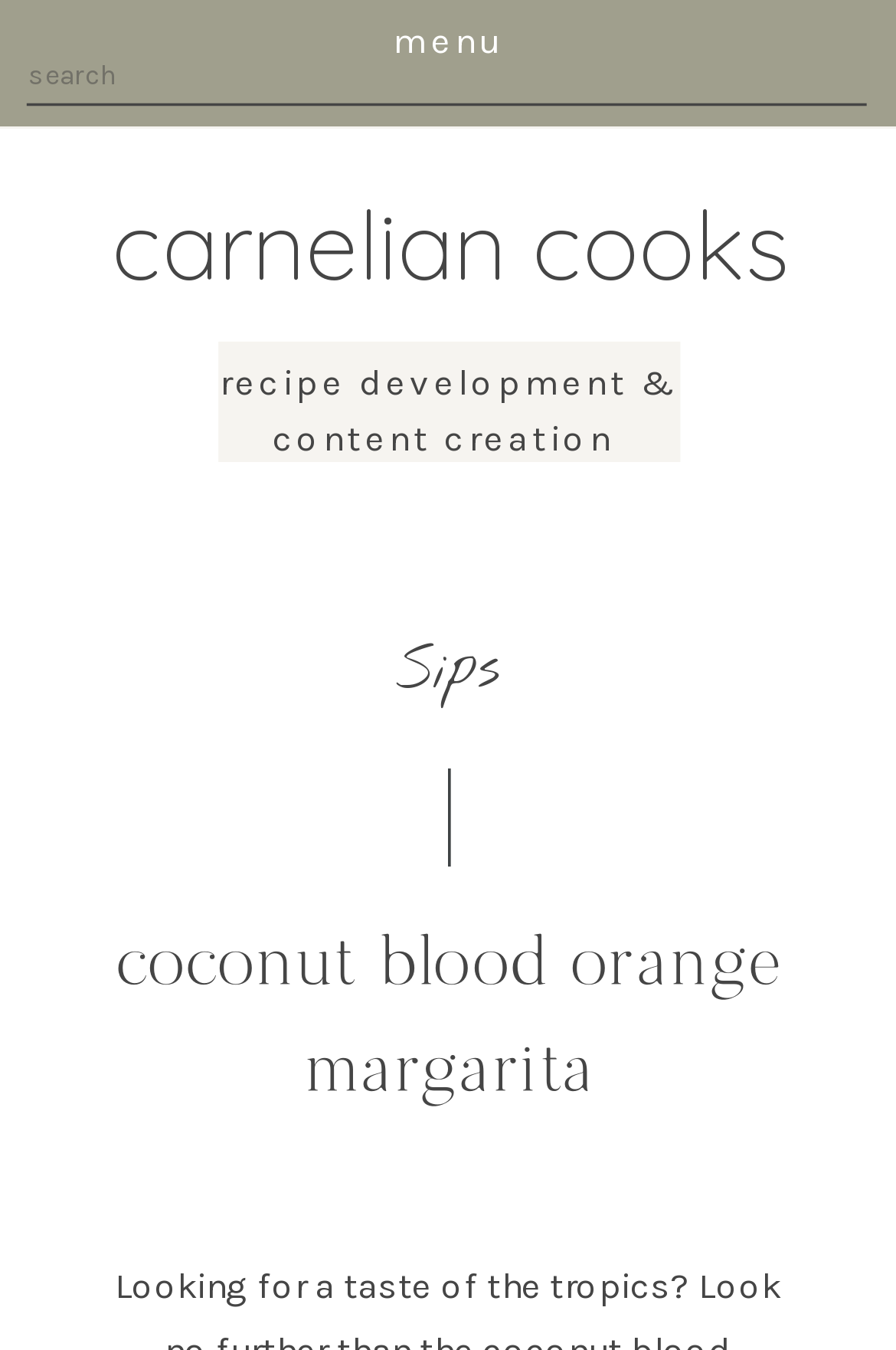What is the name of the website?
Use the screenshot to answer the question with a single word or phrase.

Carnelian Cooks